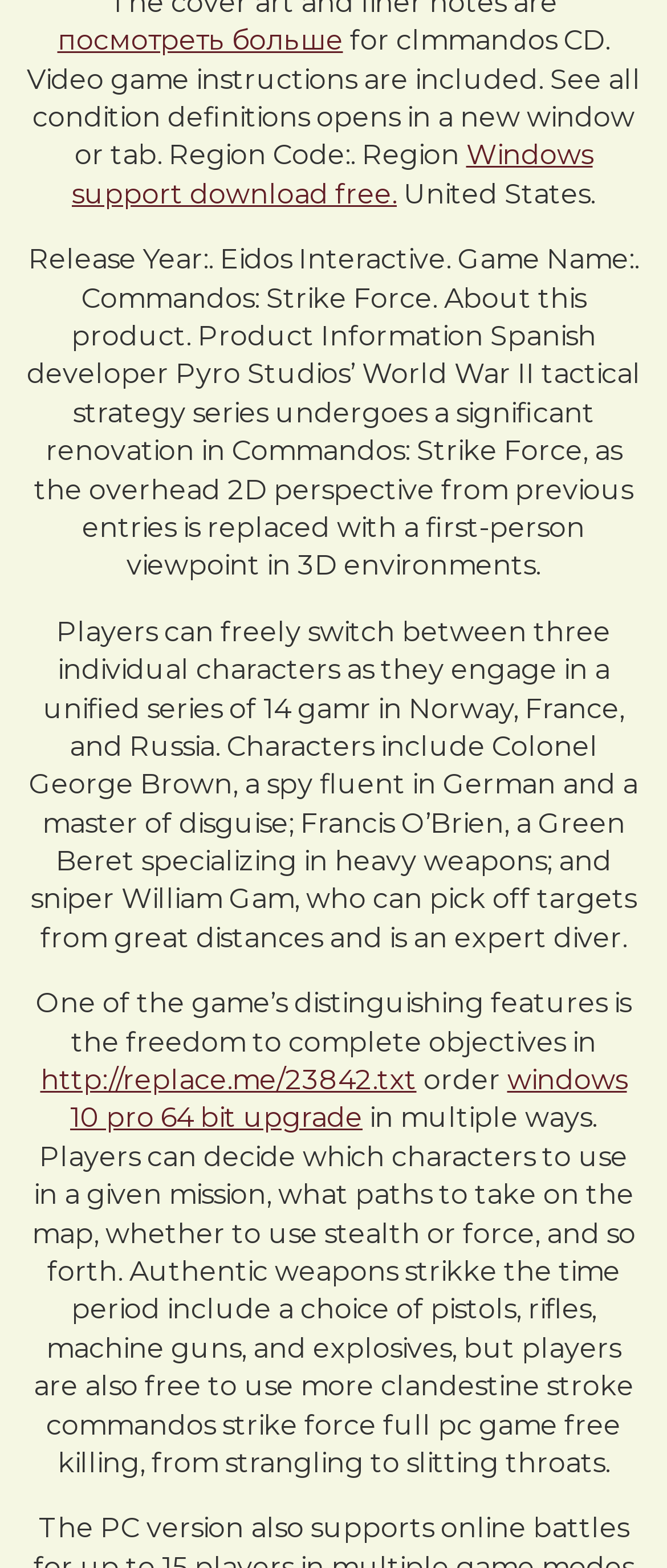What is the region code mentioned on this webpage?
Your answer should be a single word or phrase derived from the screenshot.

Region